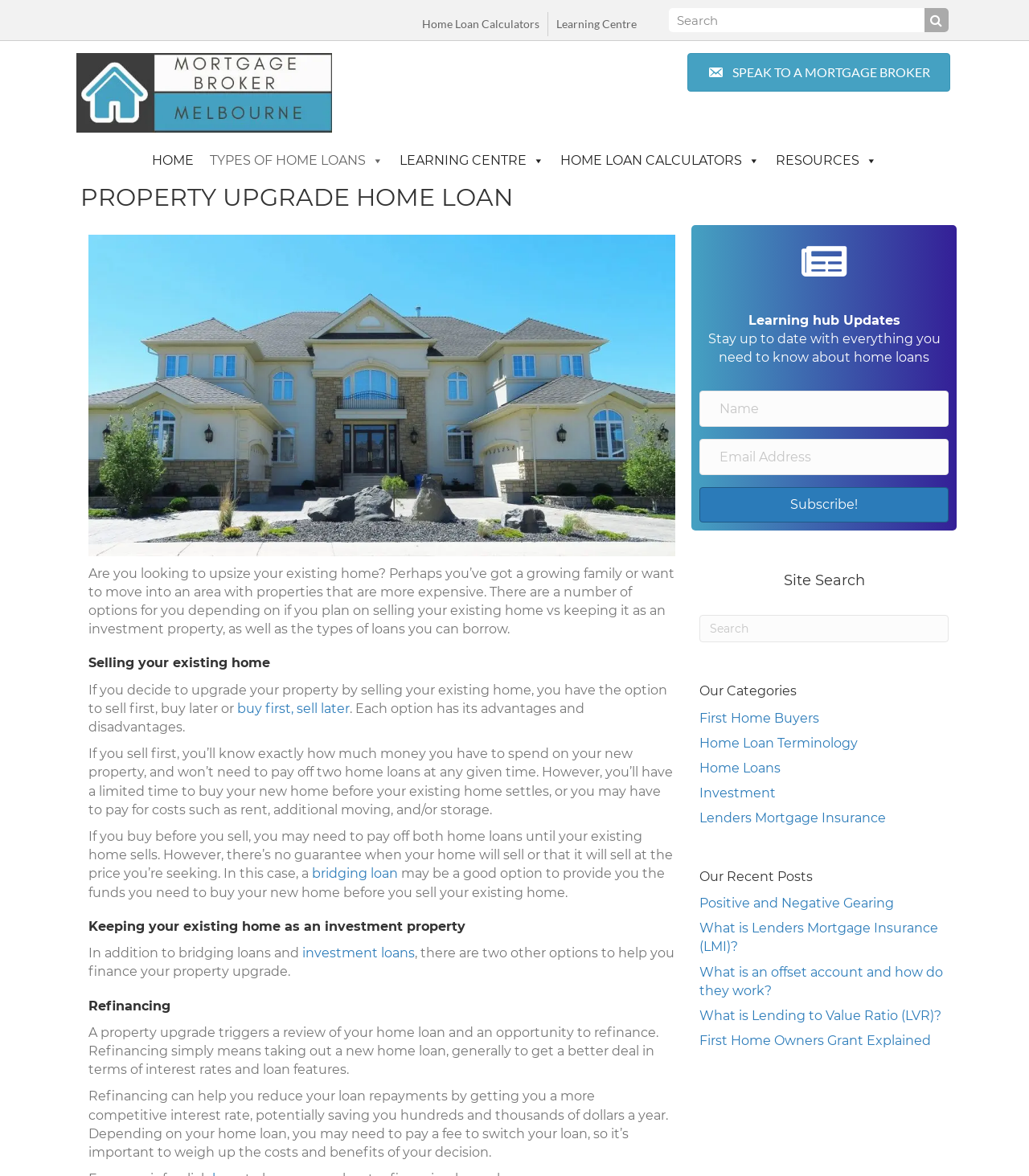Please mark the bounding box coordinates of the area that should be clicked to carry out the instruction: "Learn about home loan calculators".

[0.402, 0.01, 0.532, 0.031]